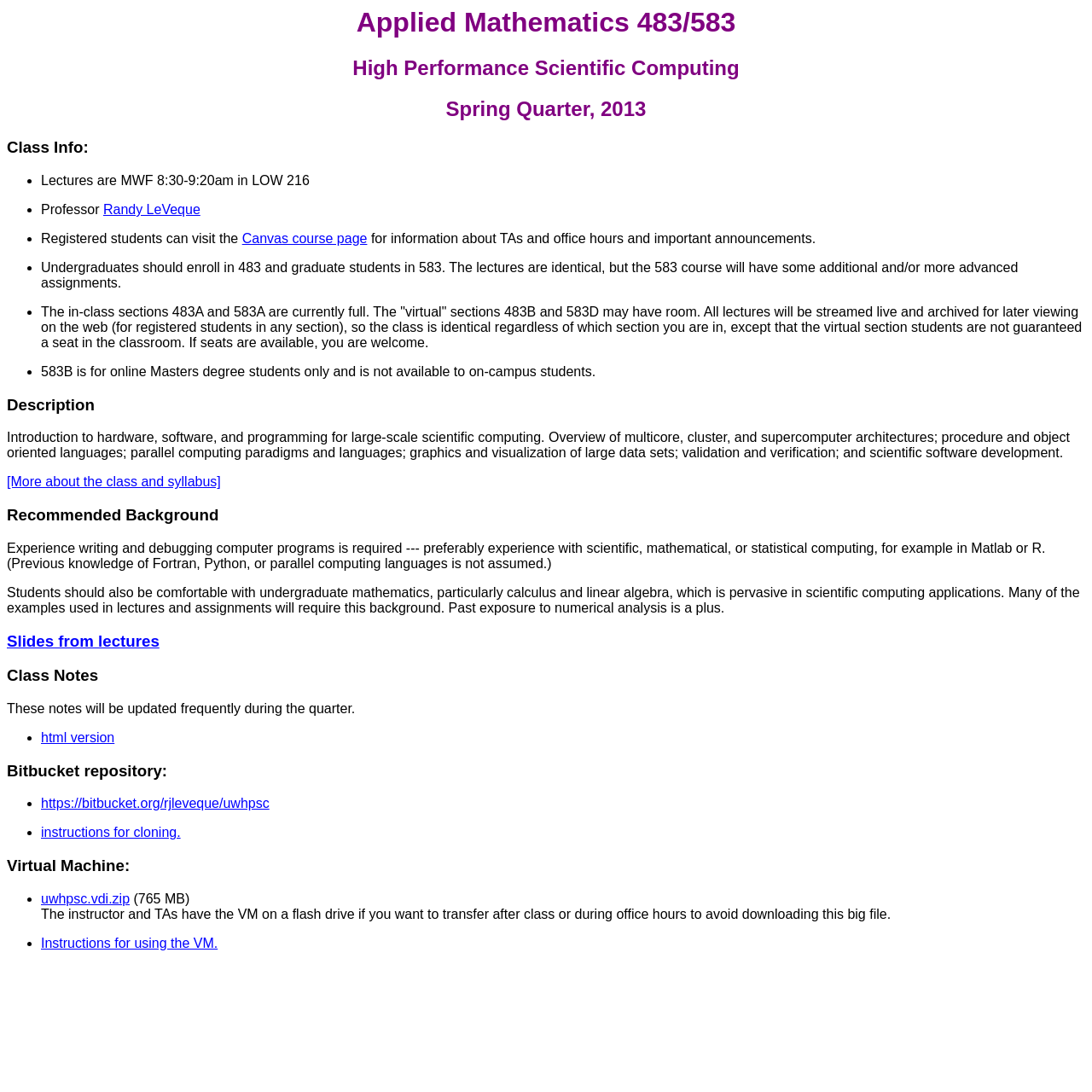Identify the headline of the webpage and generate its text content.

Applied Mathematics 483/583